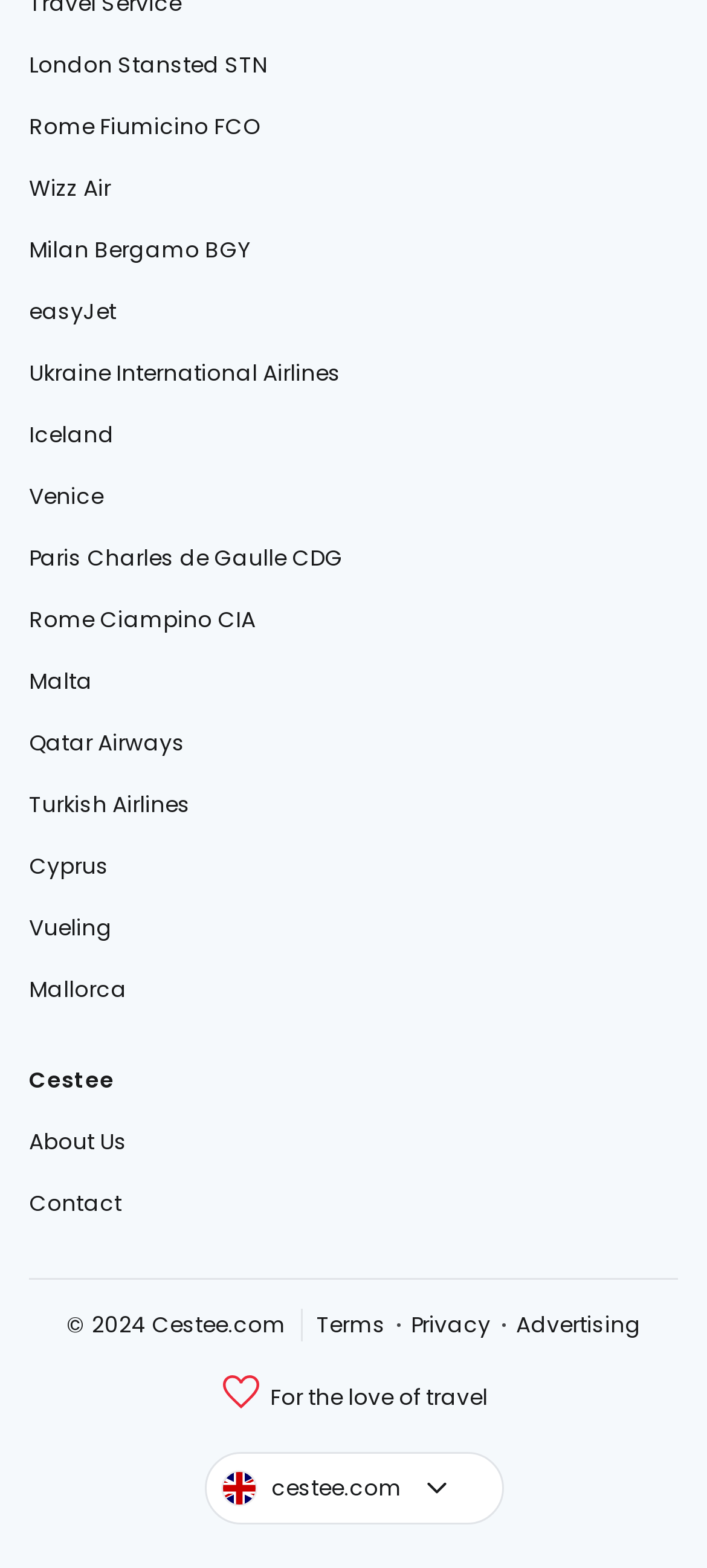What is the slogan of Cestee?
Identify the answer in the screenshot and reply with a single word or phrase.

For the love of travel